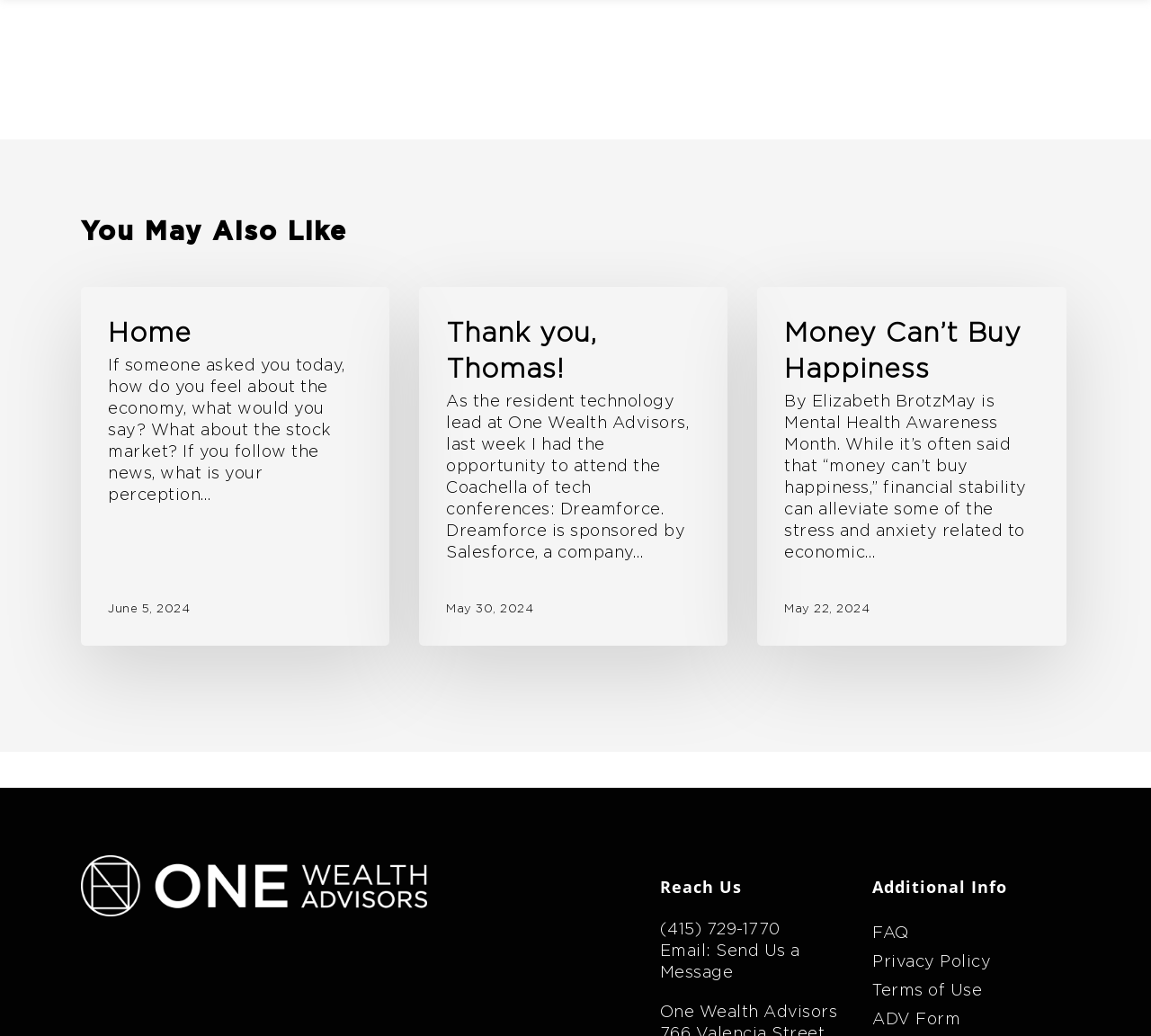Extract the bounding box coordinates for the UI element described as: "parent_node: Home".

[0.07, 0.277, 0.338, 0.623]